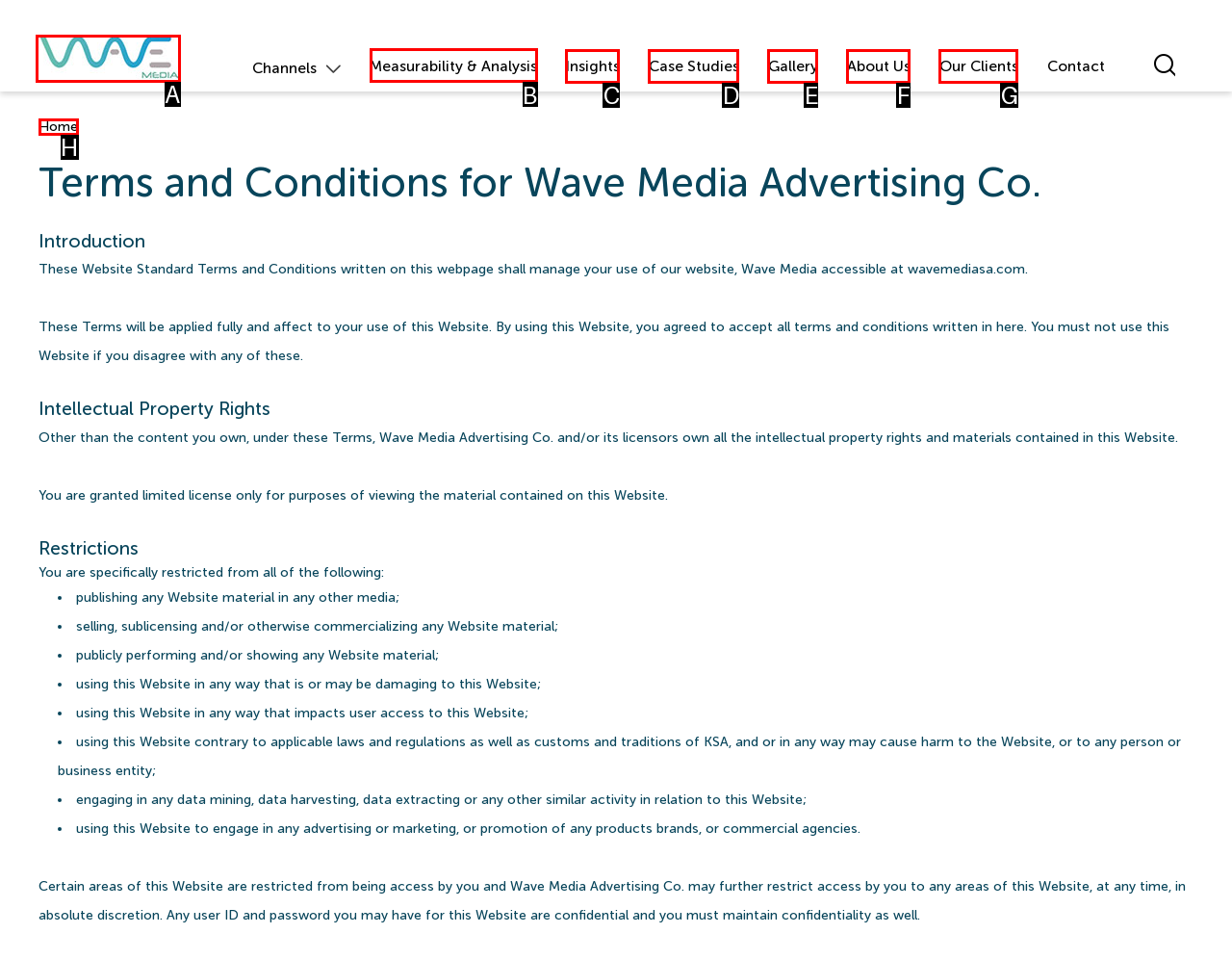Select the letter of the UI element you need to click on to fulfill this task: View the Measurability & Analysis page. Write down the letter only.

B